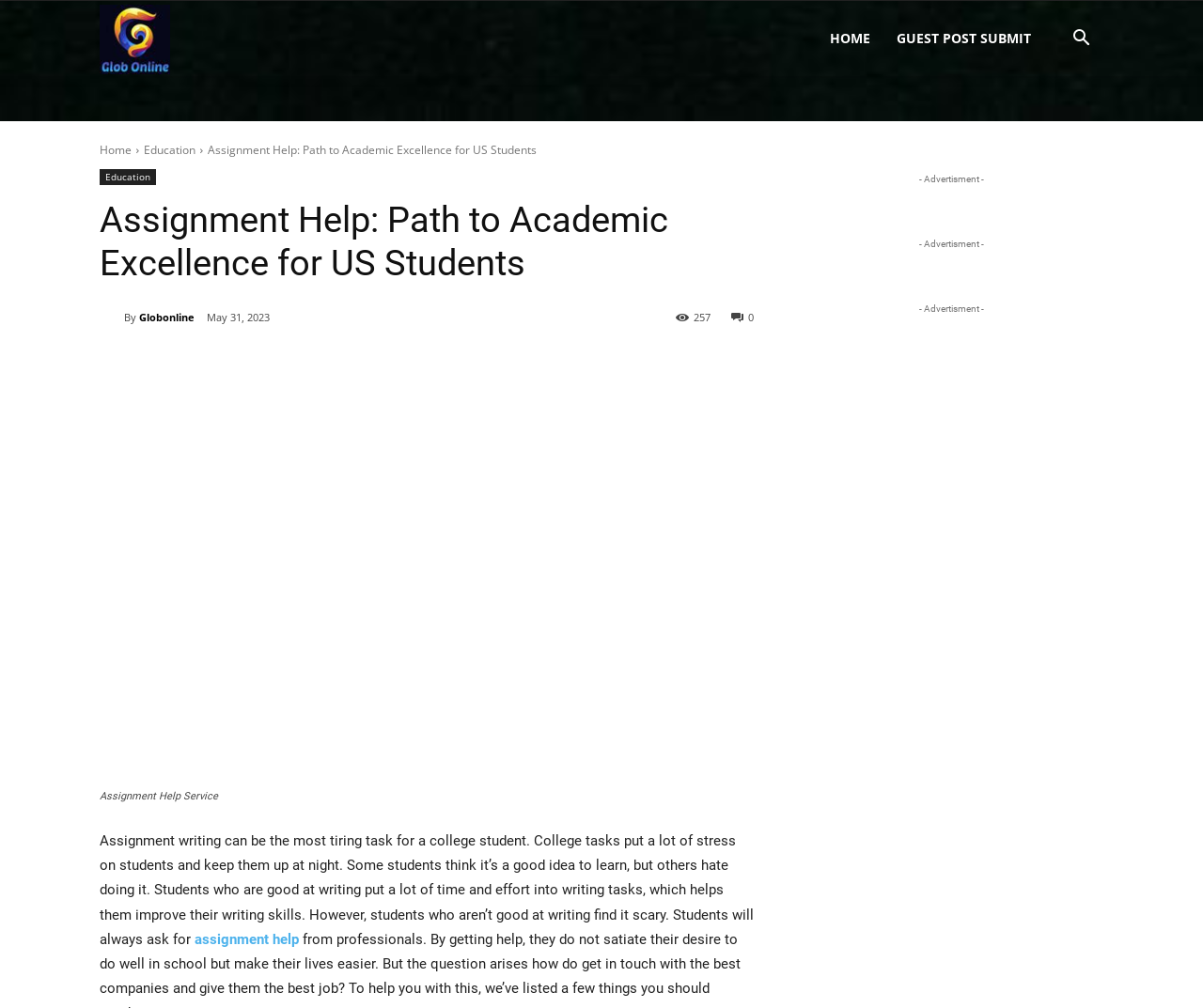Respond with a single word or phrase to the following question: How many links are there in the top navigation bar?

3